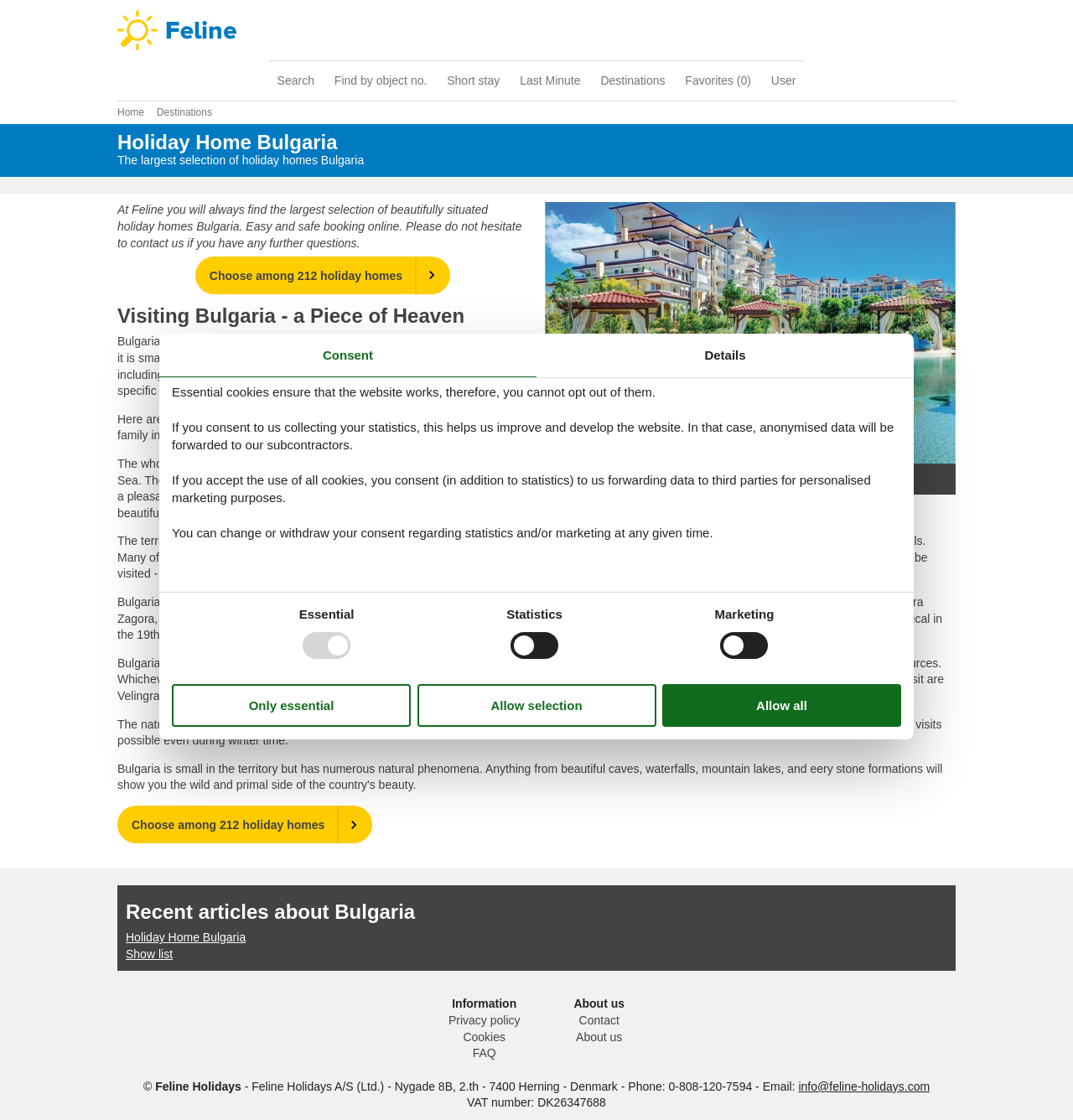Can you identify the bounding box coordinates of the clickable region needed to carry out this instruction: 'Search for holiday homes'? The coordinates should be four float numbers within the range of 0 to 1, stated as [left, top, right, bottom].

[0.25, 0.062, 0.301, 0.082]